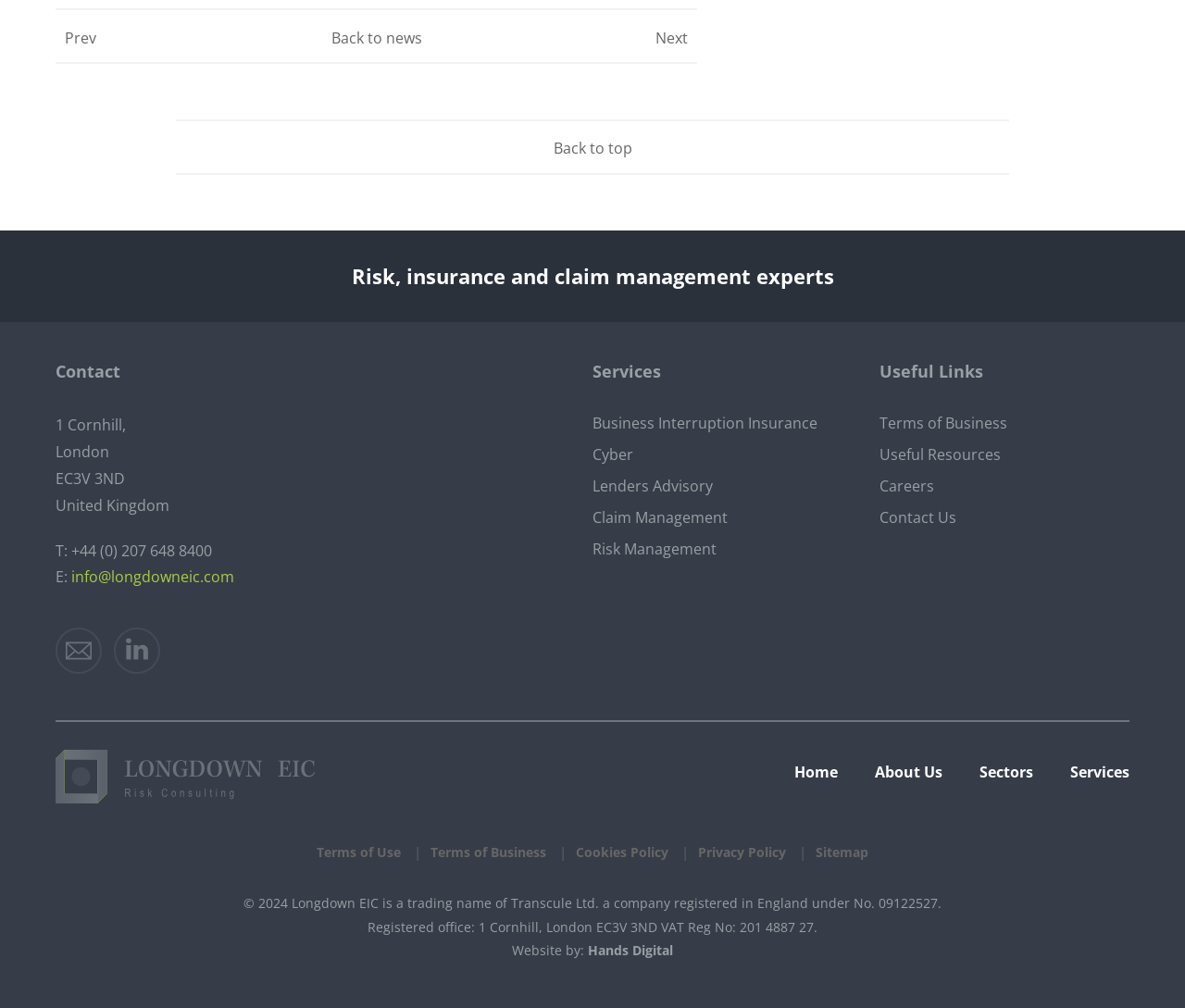Provide the bounding box coordinates for the UI element that is described by this text: "Longdown EIC Email Address". The coordinates should be in the form of four float numbers between 0 and 1: [left, top, right, bottom].

[0.047, 0.623, 0.086, 0.669]